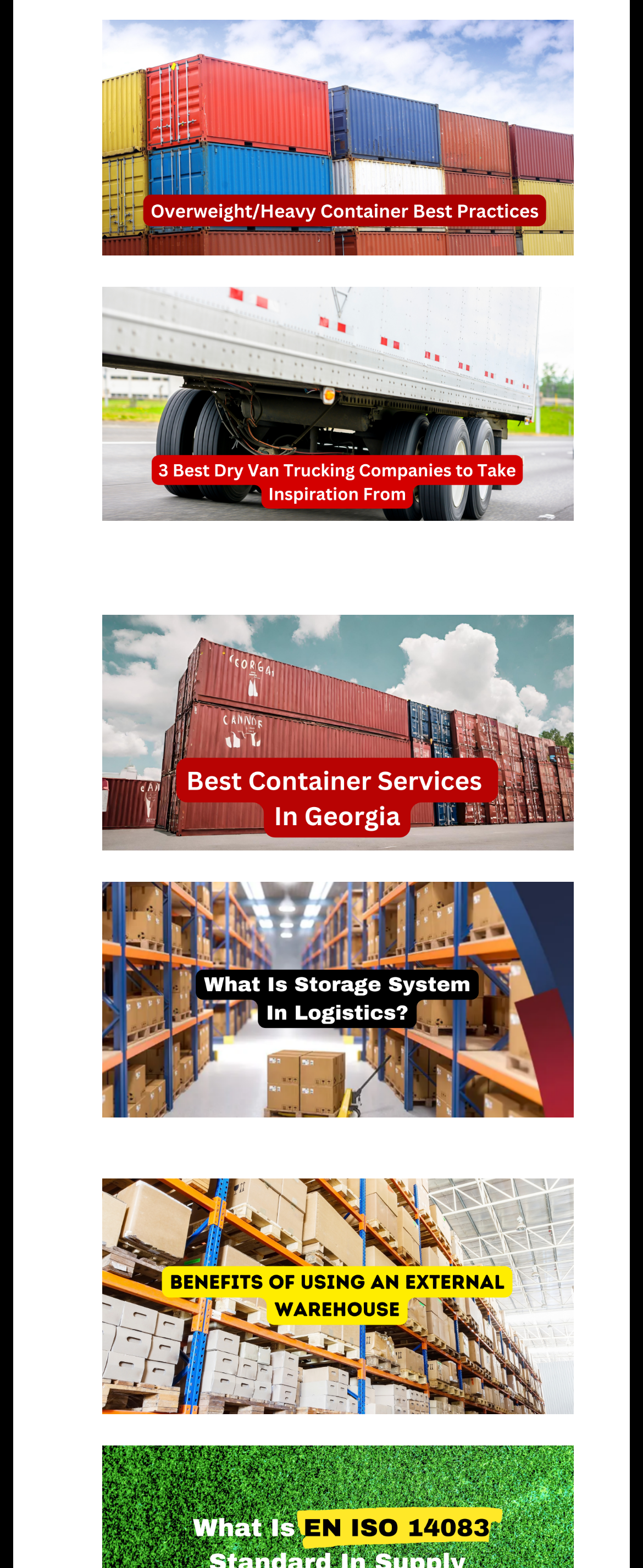Answer the question in a single word or phrase:
Do all articles have images?

Yes